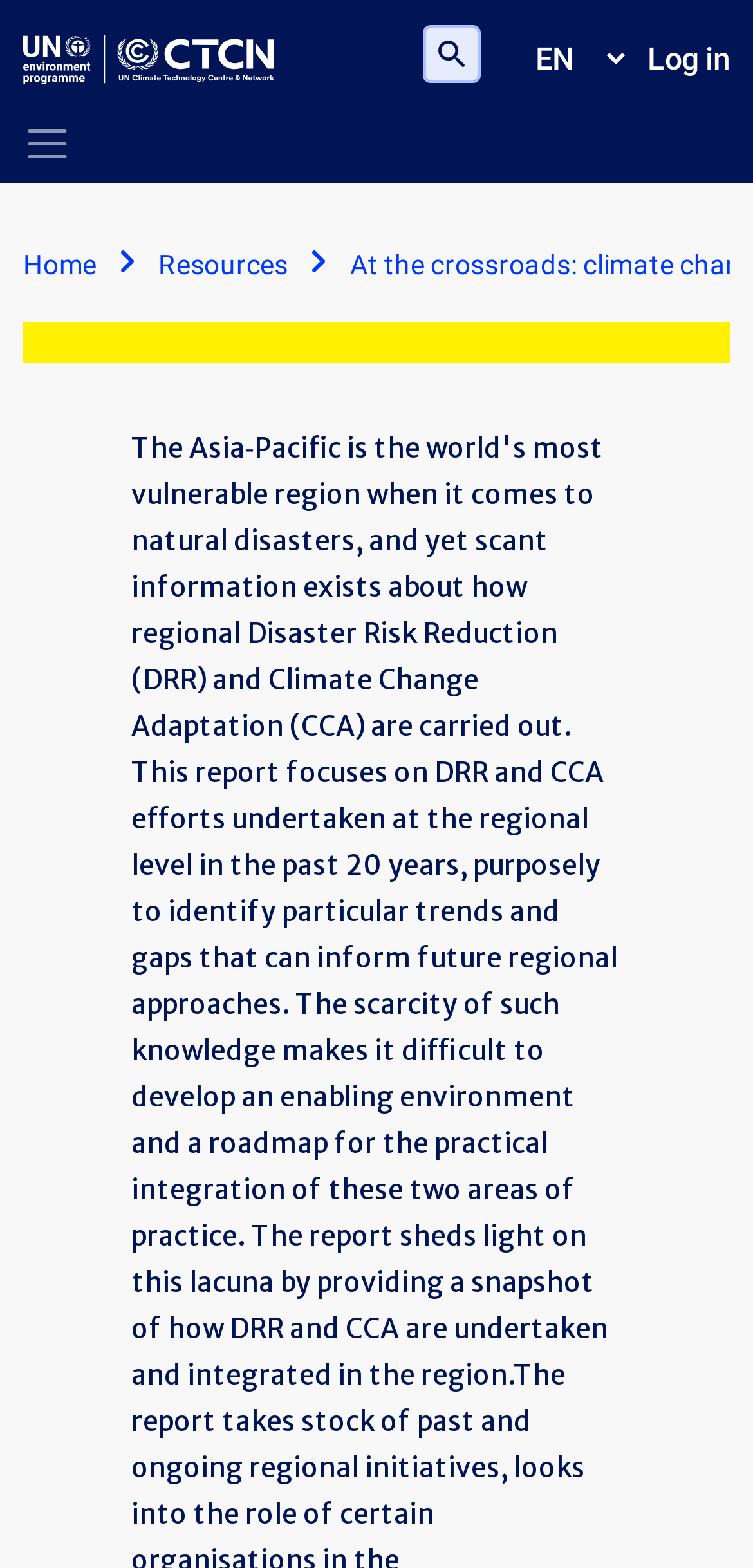Provide a one-word or short-phrase answer to the question:
How many language options are available?

Unknown